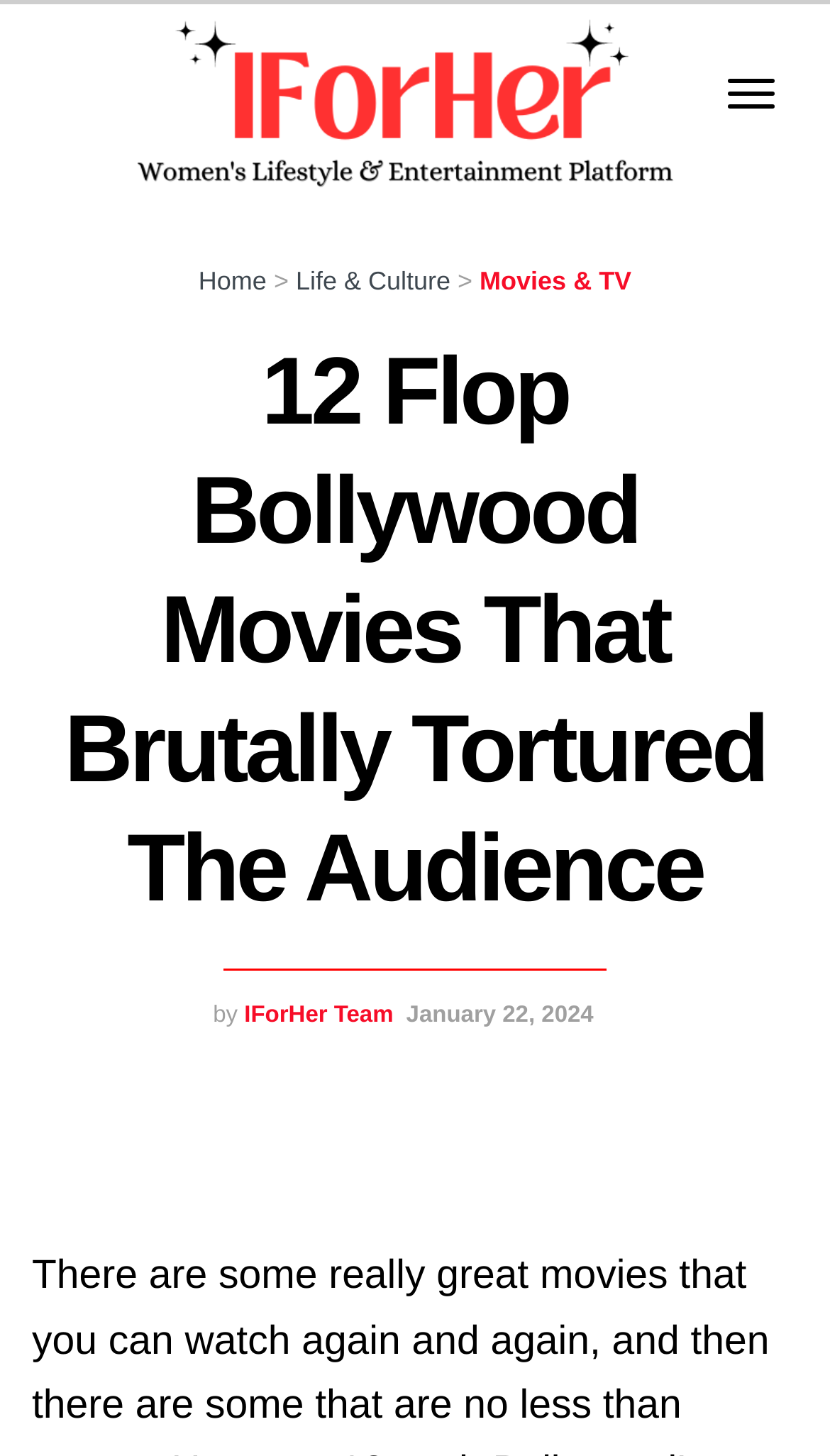Could you identify the text that serves as the heading for this webpage?

12 Flop Bollywood Movies That Brutally Tortured The Audience